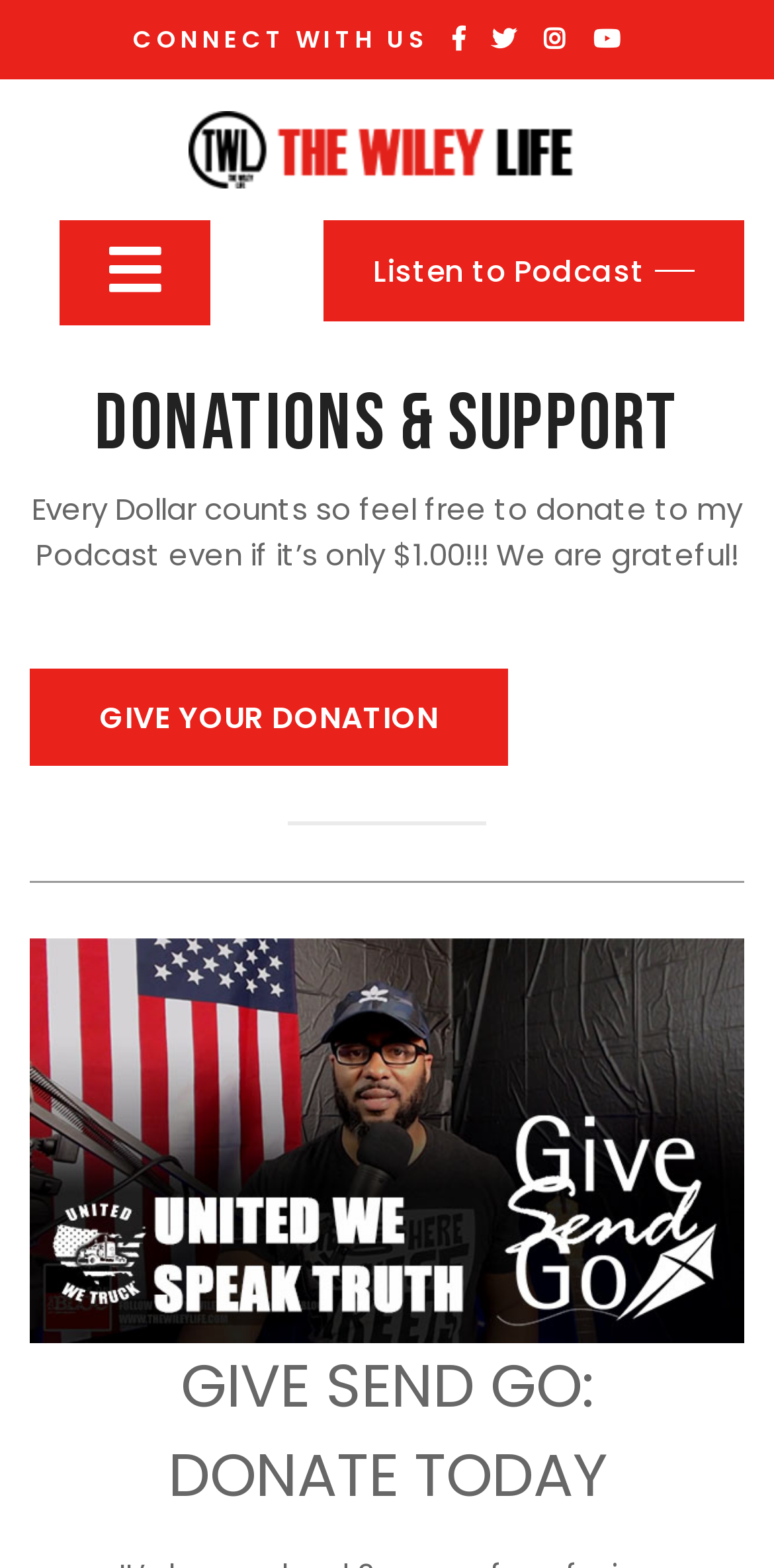What is the name of the podcast?
Using the screenshot, give a one-word or short phrase answer.

THE WILEY LIFE